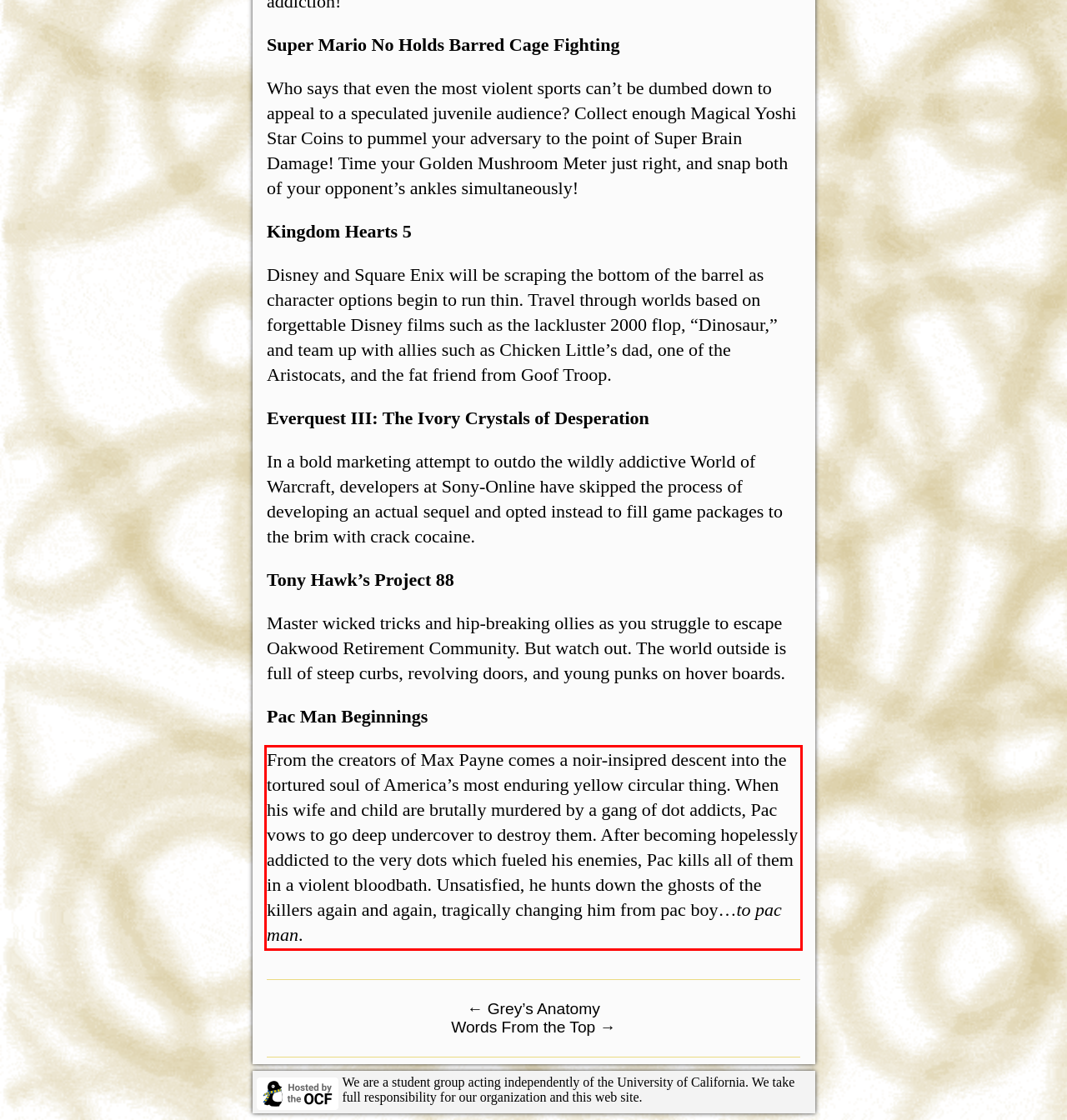Observe the screenshot of the webpage, locate the red bounding box, and extract the text content within it.

From the creators of Max Payne comes a noir-insipred descent into the tortured soul of America’s most enduring yellow circular thing. When his wife and child are brutally murdered by a gang of dot addicts, Pac vows to go deep undercover to destroy them. After becoming hopelessly addicted to the very dots which fueled his enemies, Pac kills all of them in a violent bloodbath. Unsatisfied, he hunts down the ghosts of the killers again and again, tragically changing him from pac boy…to pac man.